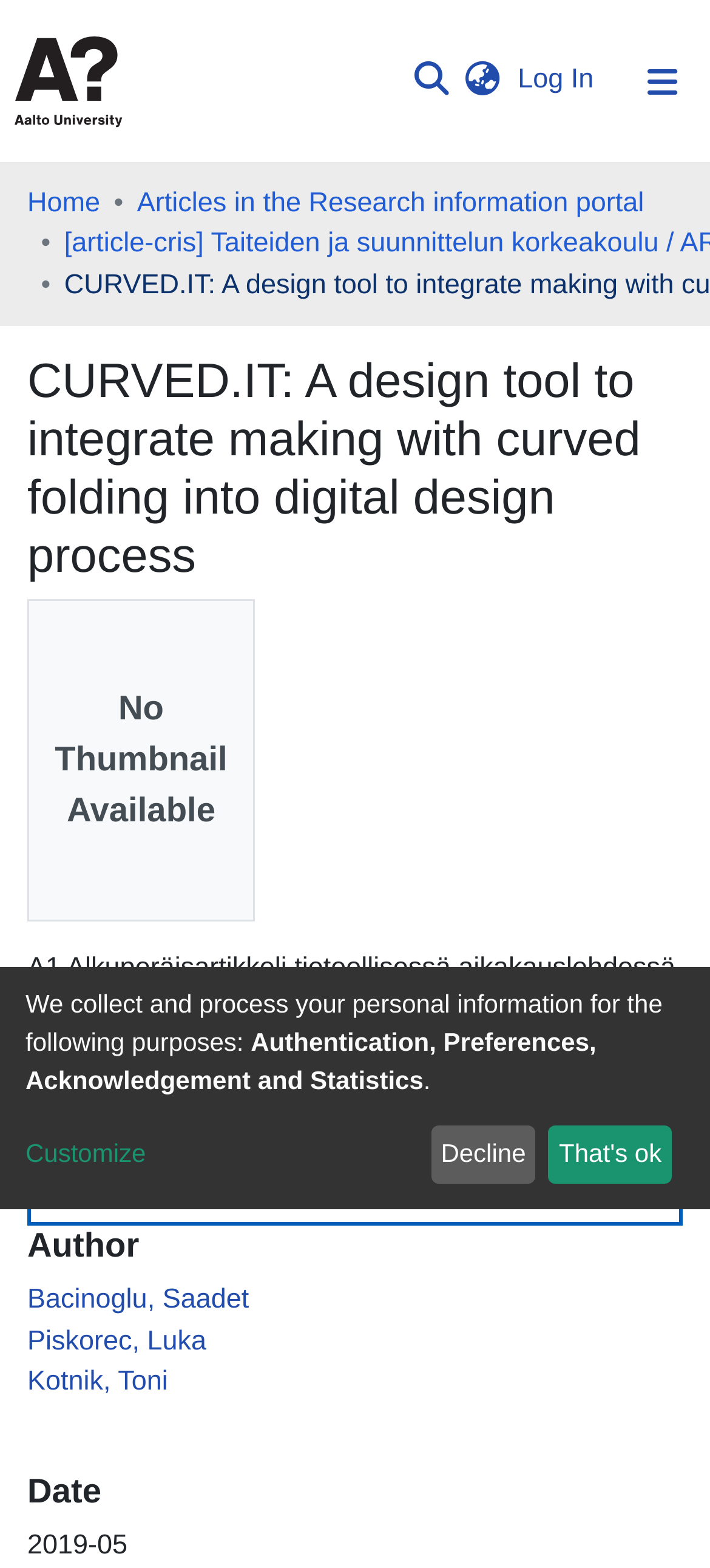How many authors are listed?
Look at the screenshot and respond with a single word or phrase.

3